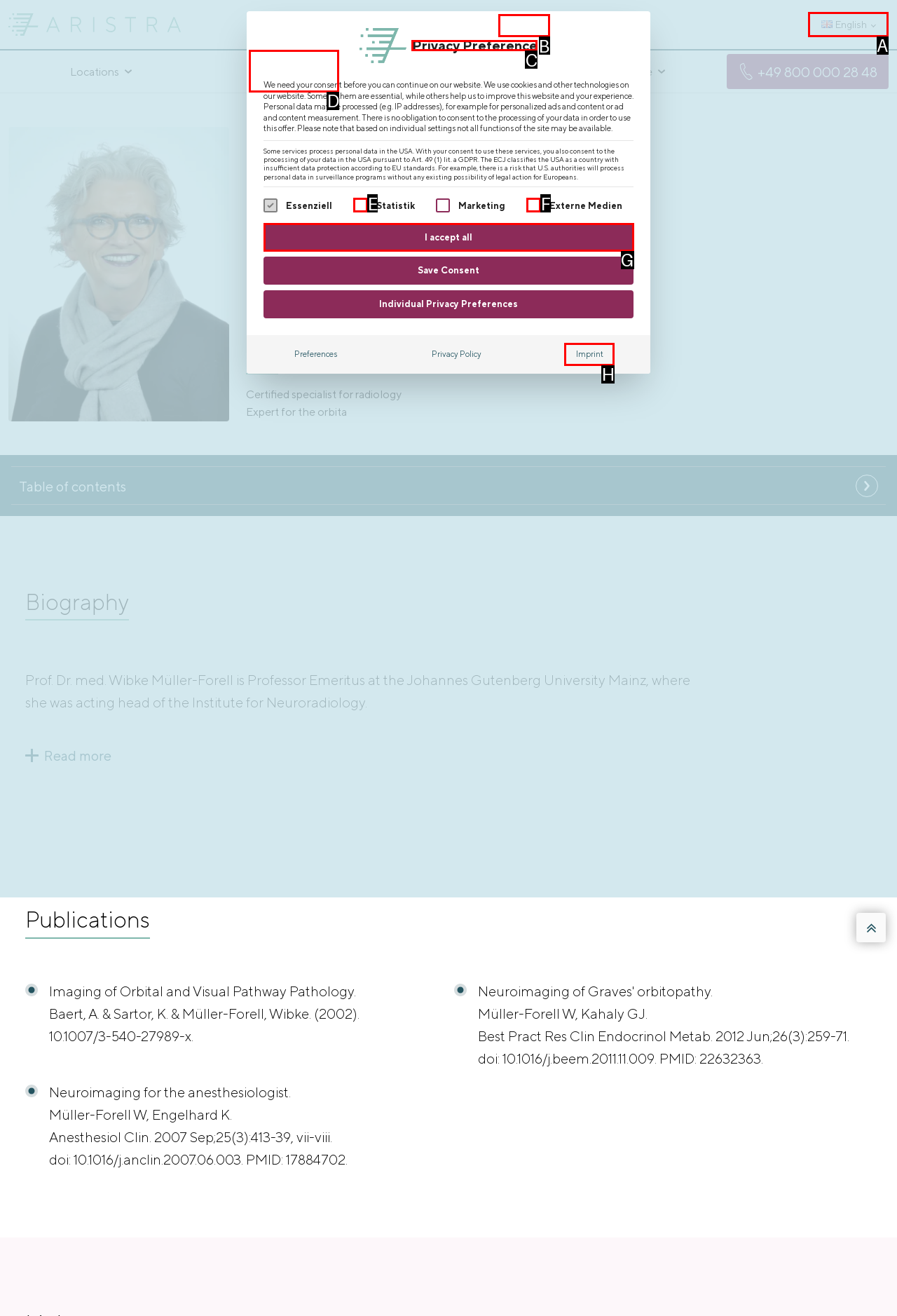Determine the appropriate lettered choice for the task: Get a second opinion. Reply with the correct letter.

D